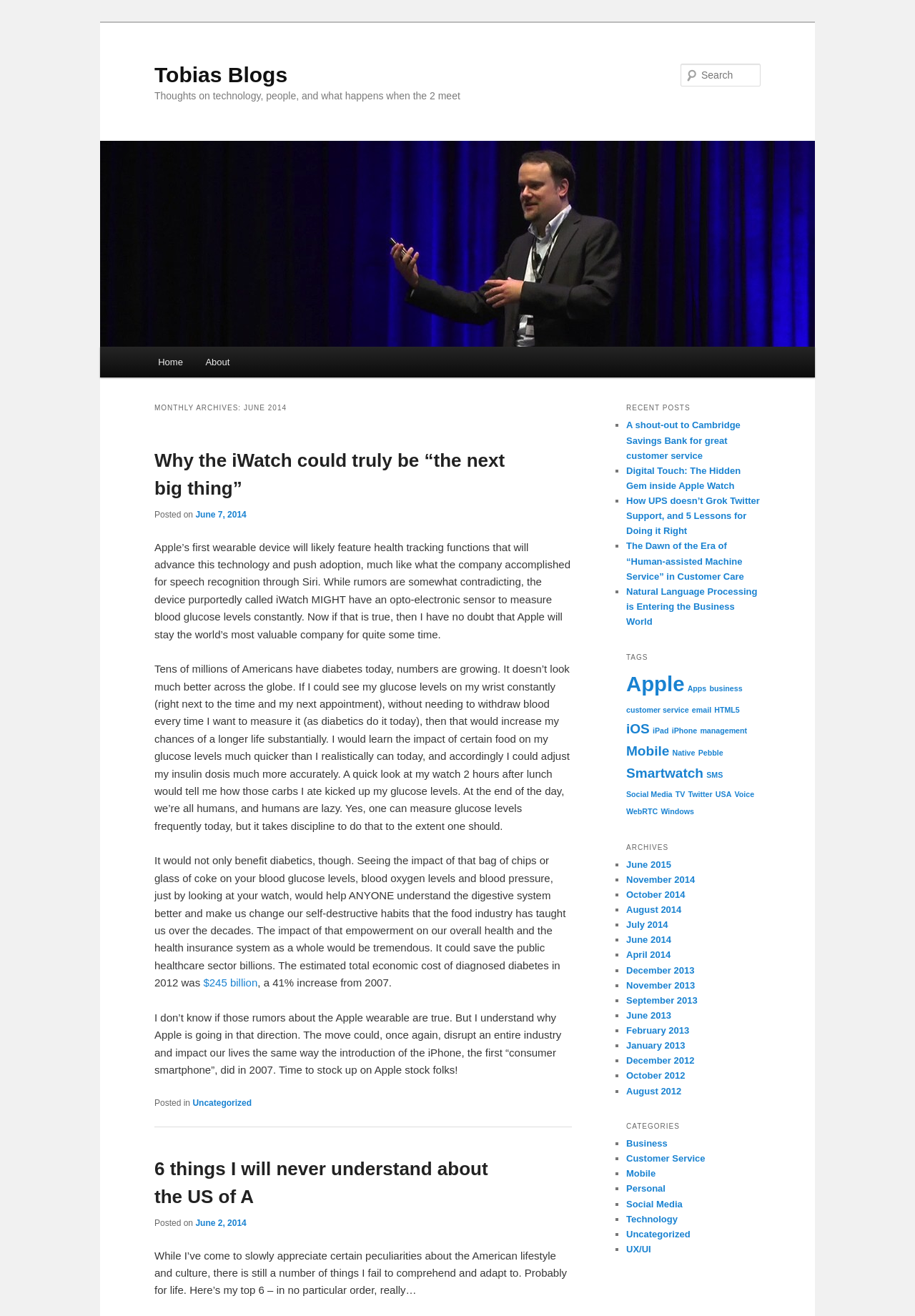Locate the bounding box coordinates of the clickable part needed for the task: "Go to the home page".

[0.16, 0.263, 0.212, 0.287]